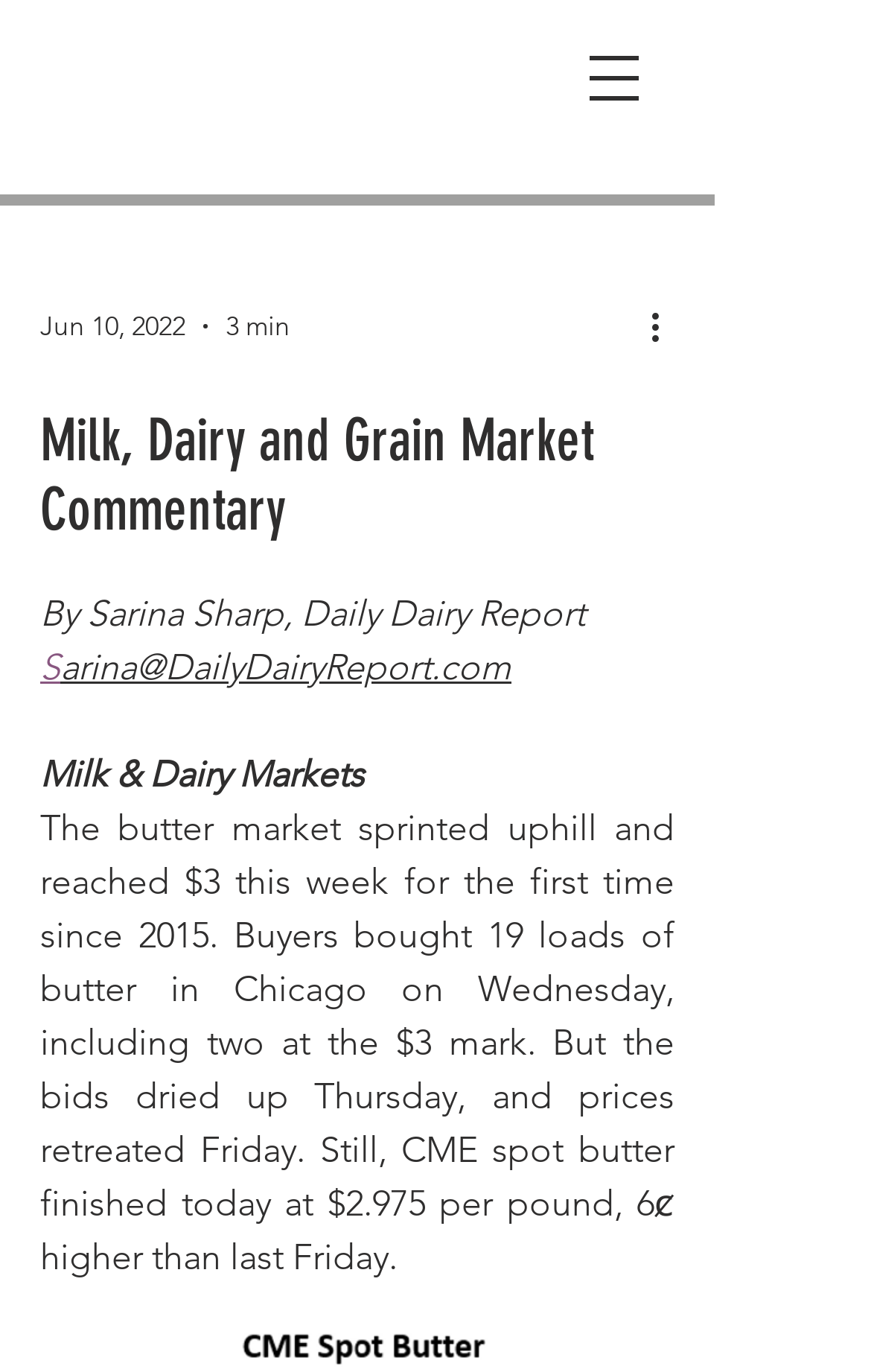What is the current price of CME spot butter?
Using the image as a reference, answer with just one word or a short phrase.

$2.975 per pound